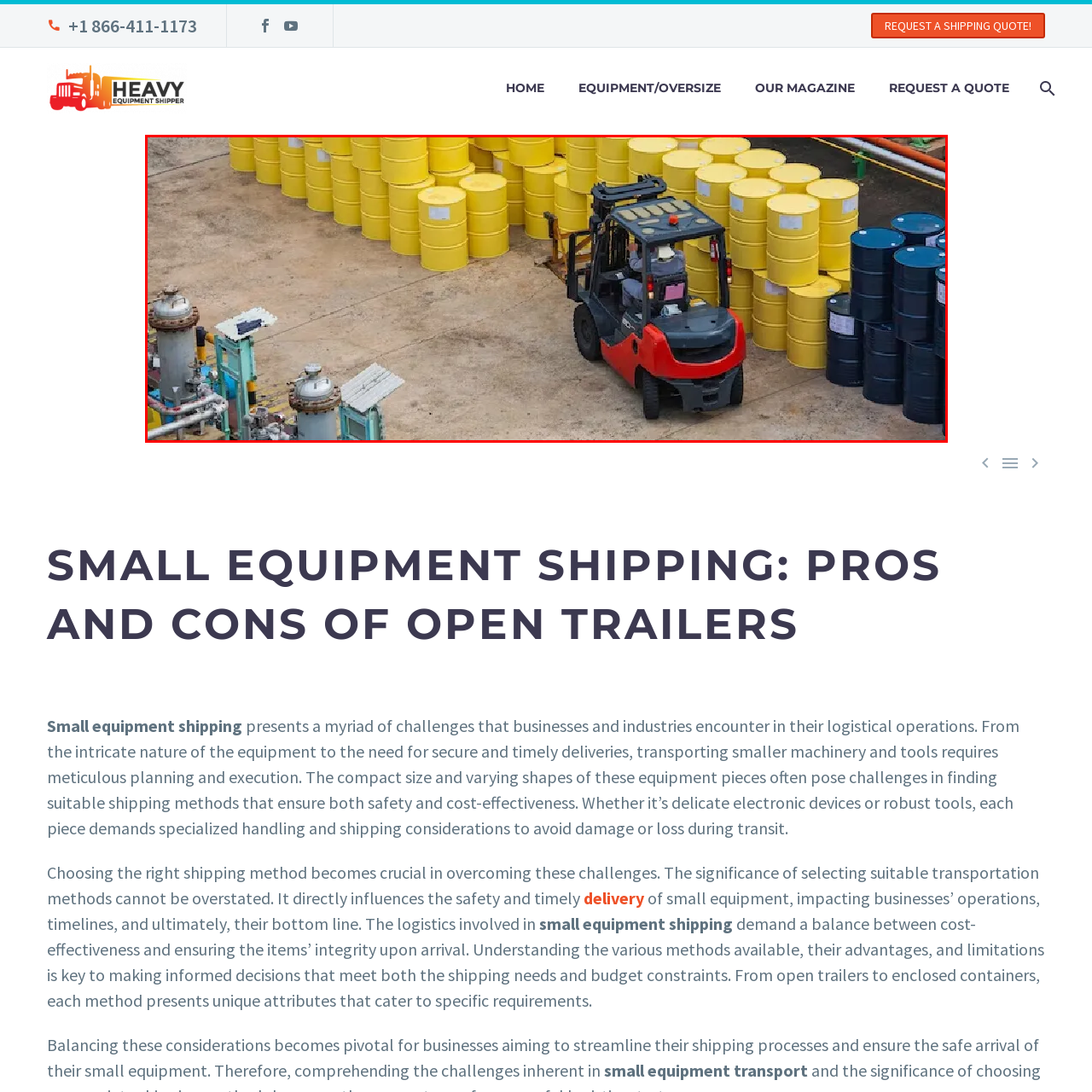Draft a detailed caption for the image located inside the red outline.

The image depicts a busy industrial shipping area where a forklift, painted in bright red and gray, navigates through a stacked arrangement of barrels. On one side, numerous yellow barrels are neatly organized, indicating a storage or loading area for materials, likely involving logistics or shipping operations. In the background, darker blue barrels are also positioned, showcasing a diverse array of stored items. This scene highlights the logistical challenges associated with small equipment shipping, reflecting the intricate planning and execution needed for the safe and efficient transport of materials in a bustling industrial environment. The presence of the forklift emphasizes the importance of specialized handling in managing the intricacies of equipment transportation.